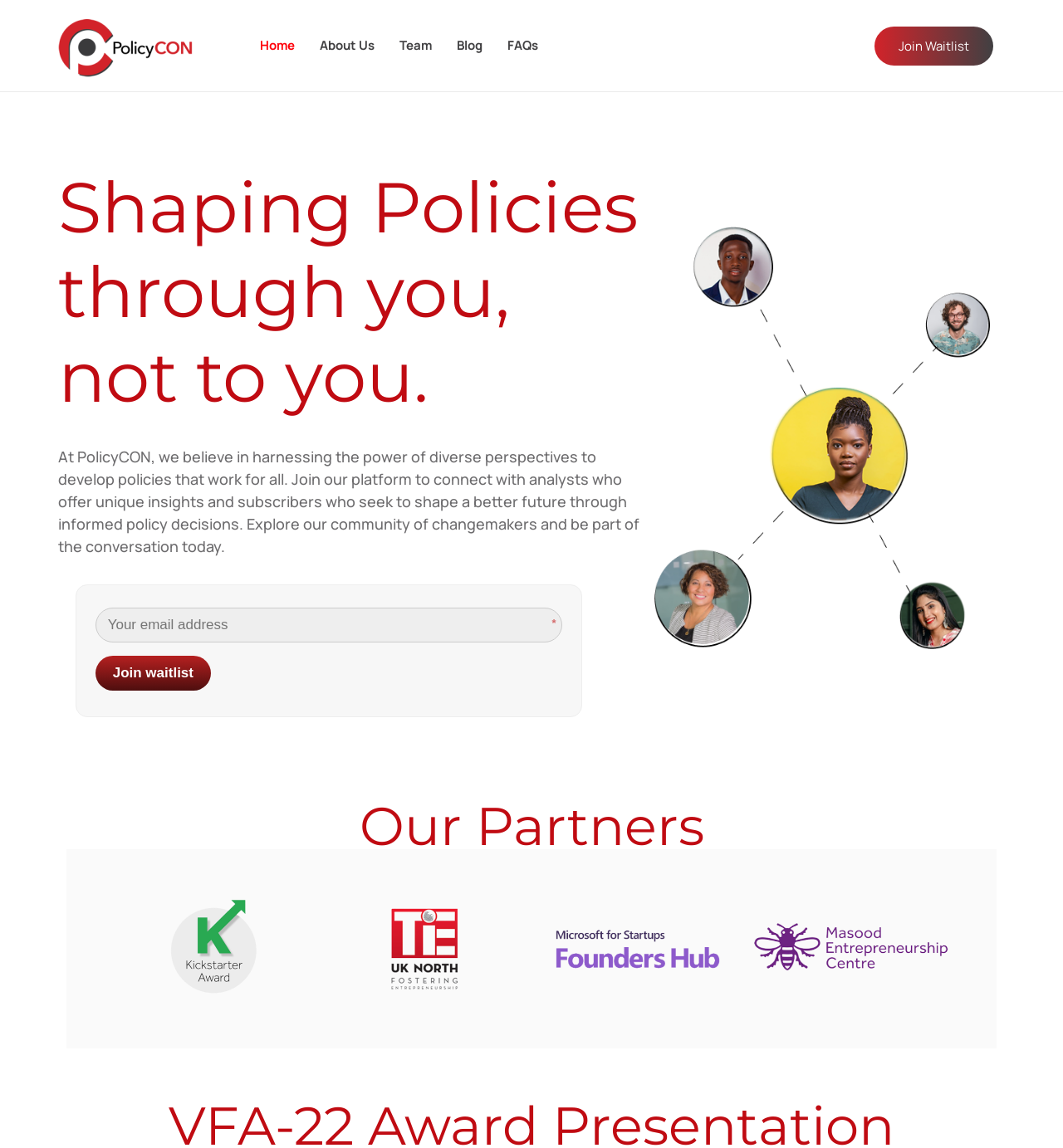Please provide a one-word or phrase answer to the question: 
What is required to join the waitlist?

Email address